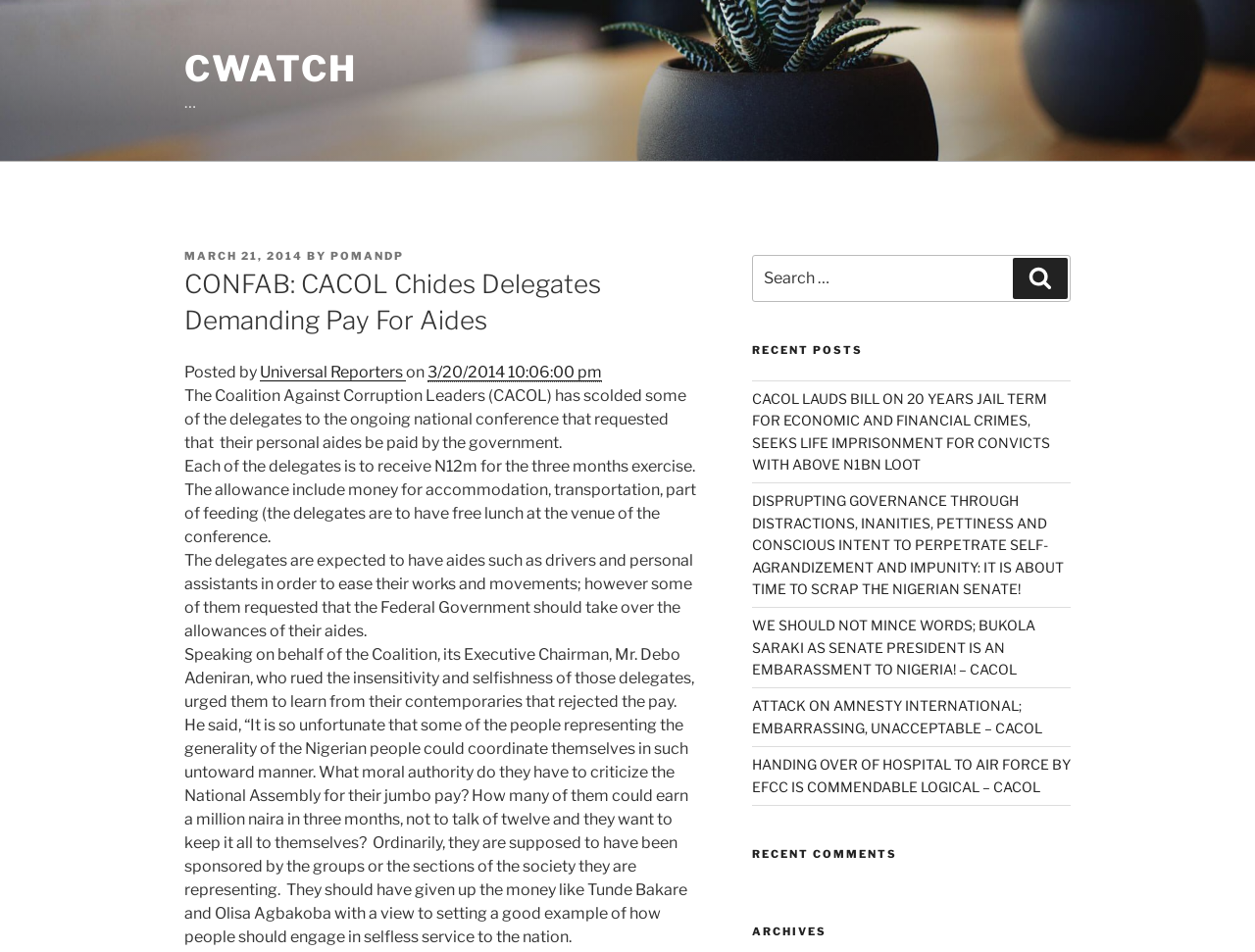Review the image closely and give a comprehensive answer to the question: How much allowance will each delegate receive?

The question is asking about the amount of allowance each delegate will receive. From the webpage, we can see that the article mentions 'Each of the delegates is to receive N12m for the three months exercise.' Therefore, the answer is N12m.